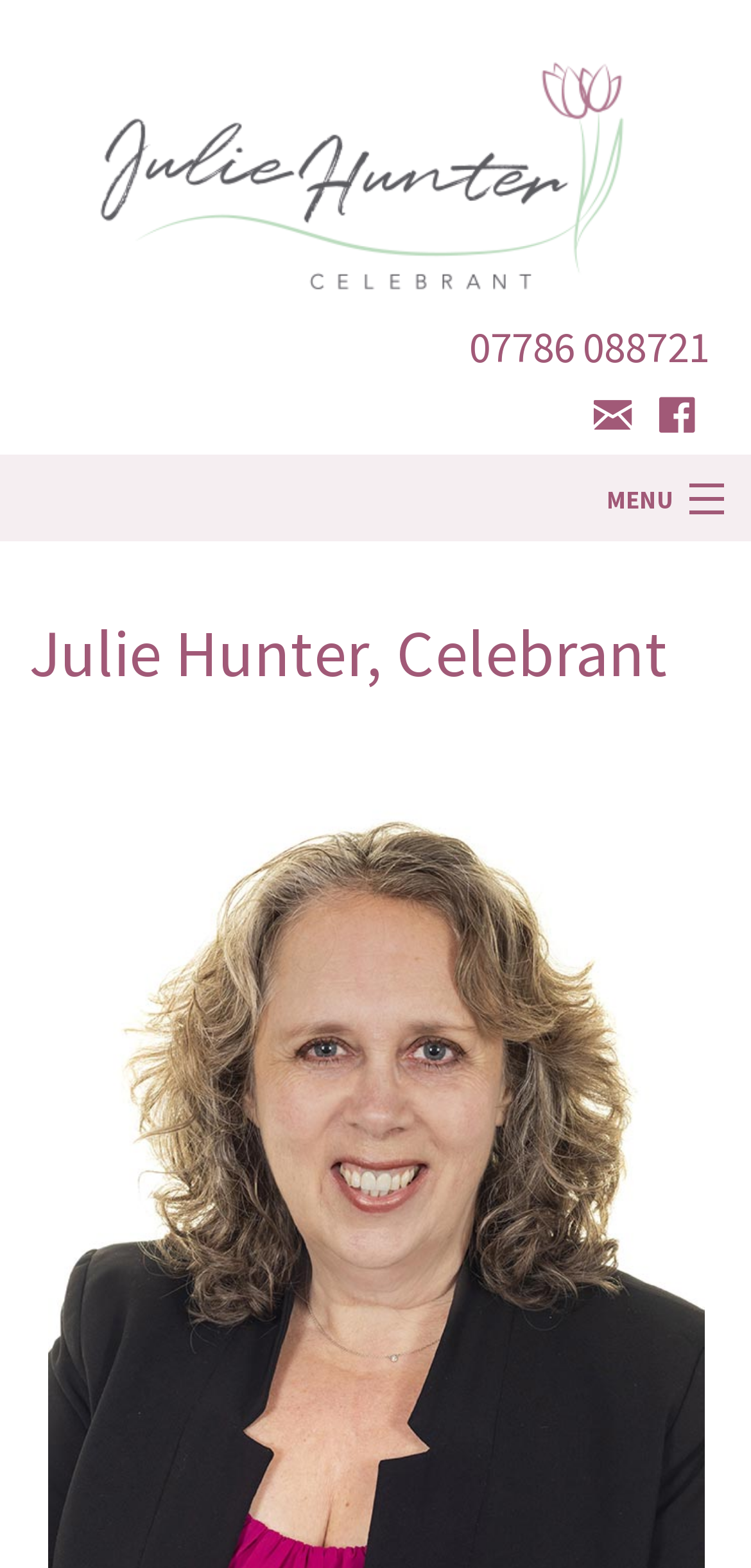Identify the bounding box for the UI element described as: "About Me". The coordinates should be four float numbers between 0 and 1, i.e., [left, top, right, bottom].

[0.0, 0.4, 1.0, 0.455]